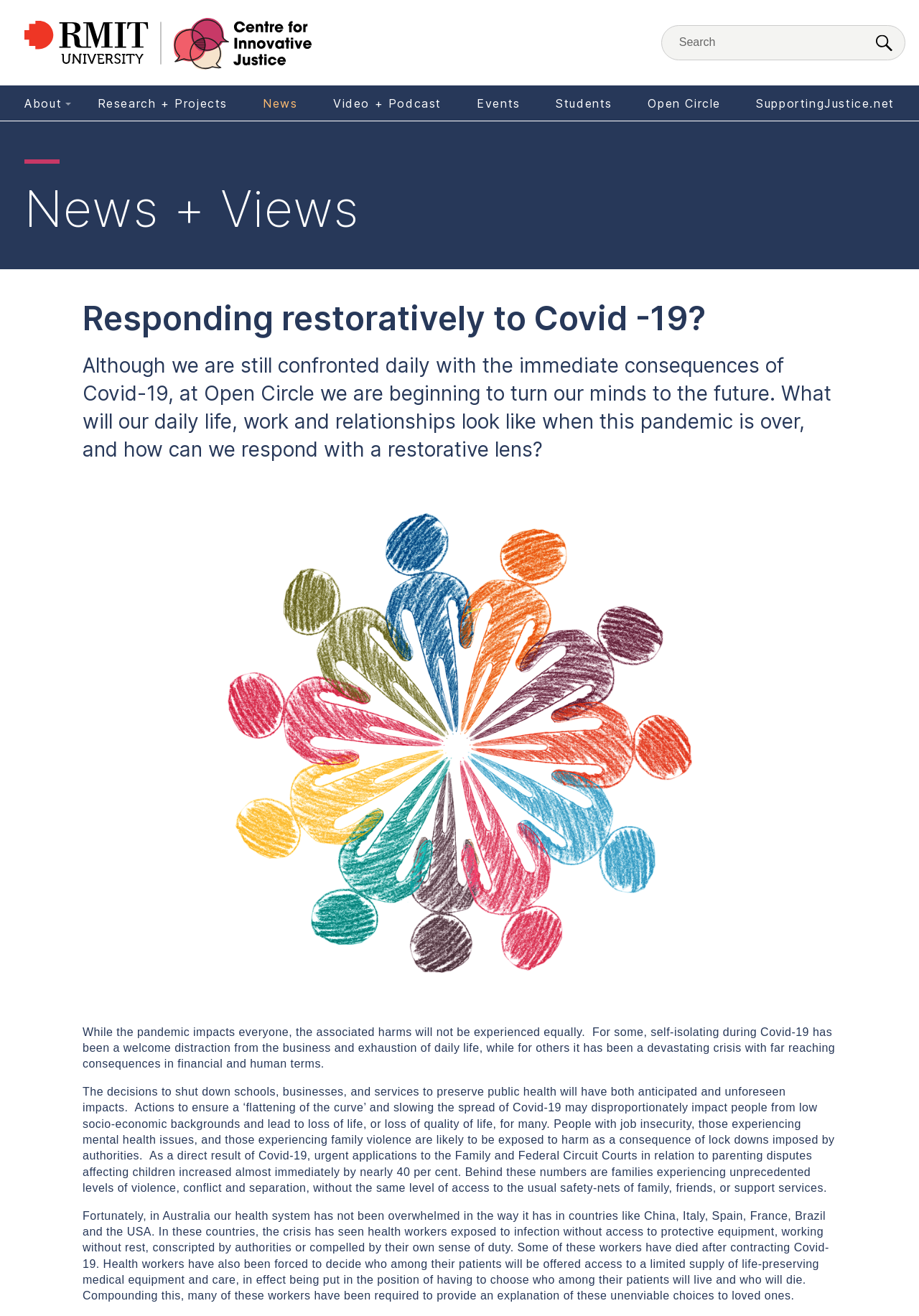Provide your answer in a single word or phrase: 
What is the impact of Covid-19 on people from low socio-economic backgrounds?

Disproportionate harm